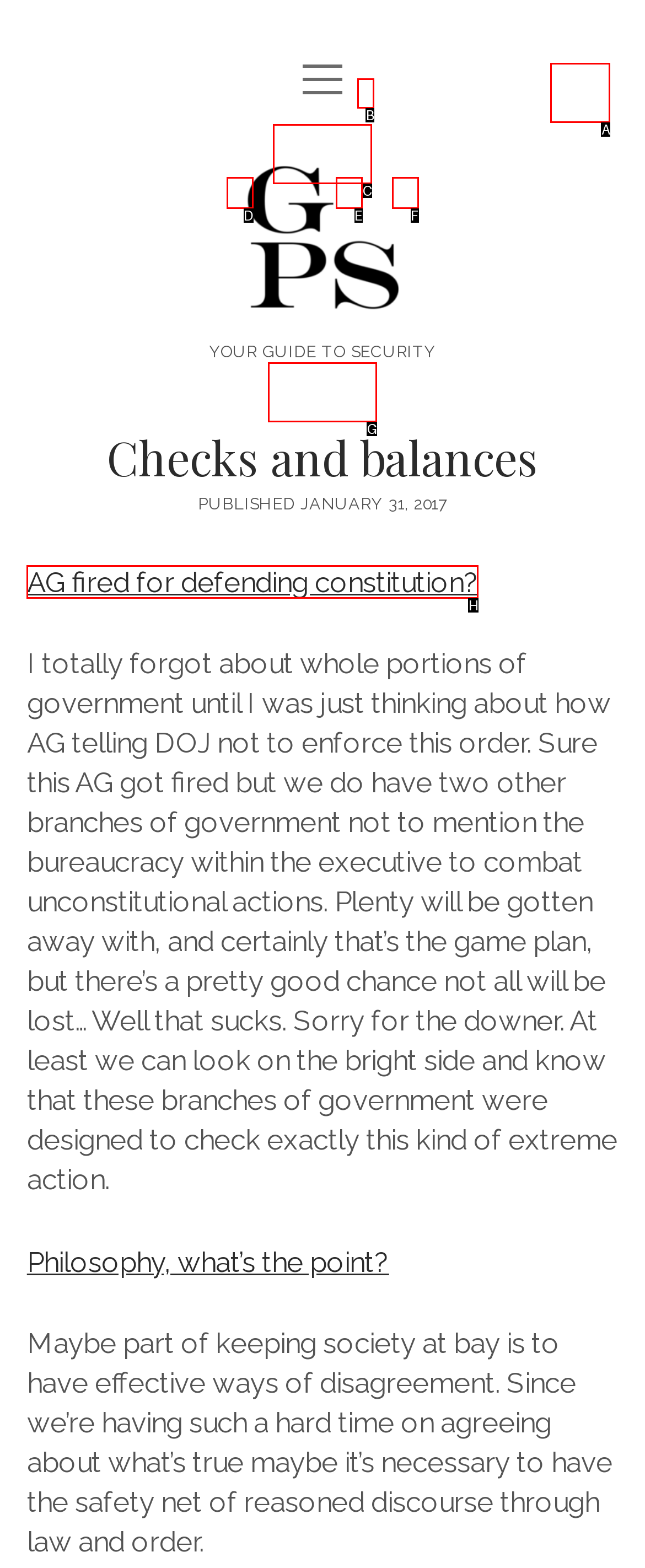Tell me which letter corresponds to the UI element that should be clicked to fulfill this instruction: Open the menu
Answer using the letter of the chosen option directly.

B